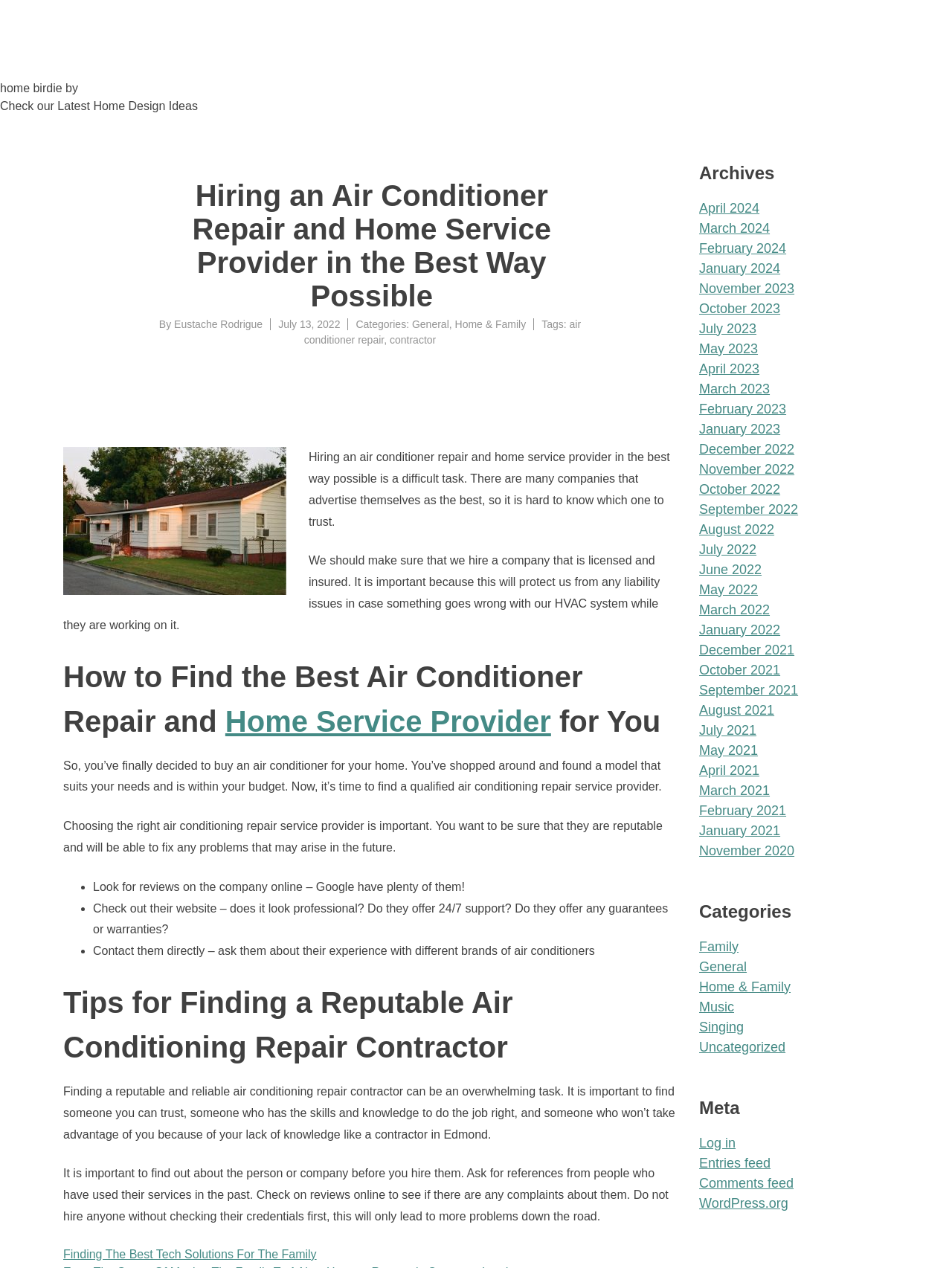Please determine the bounding box coordinates of the element's region to click for the following instruction: "View the latest home design ideas".

[0.0, 0.078, 0.208, 0.088]